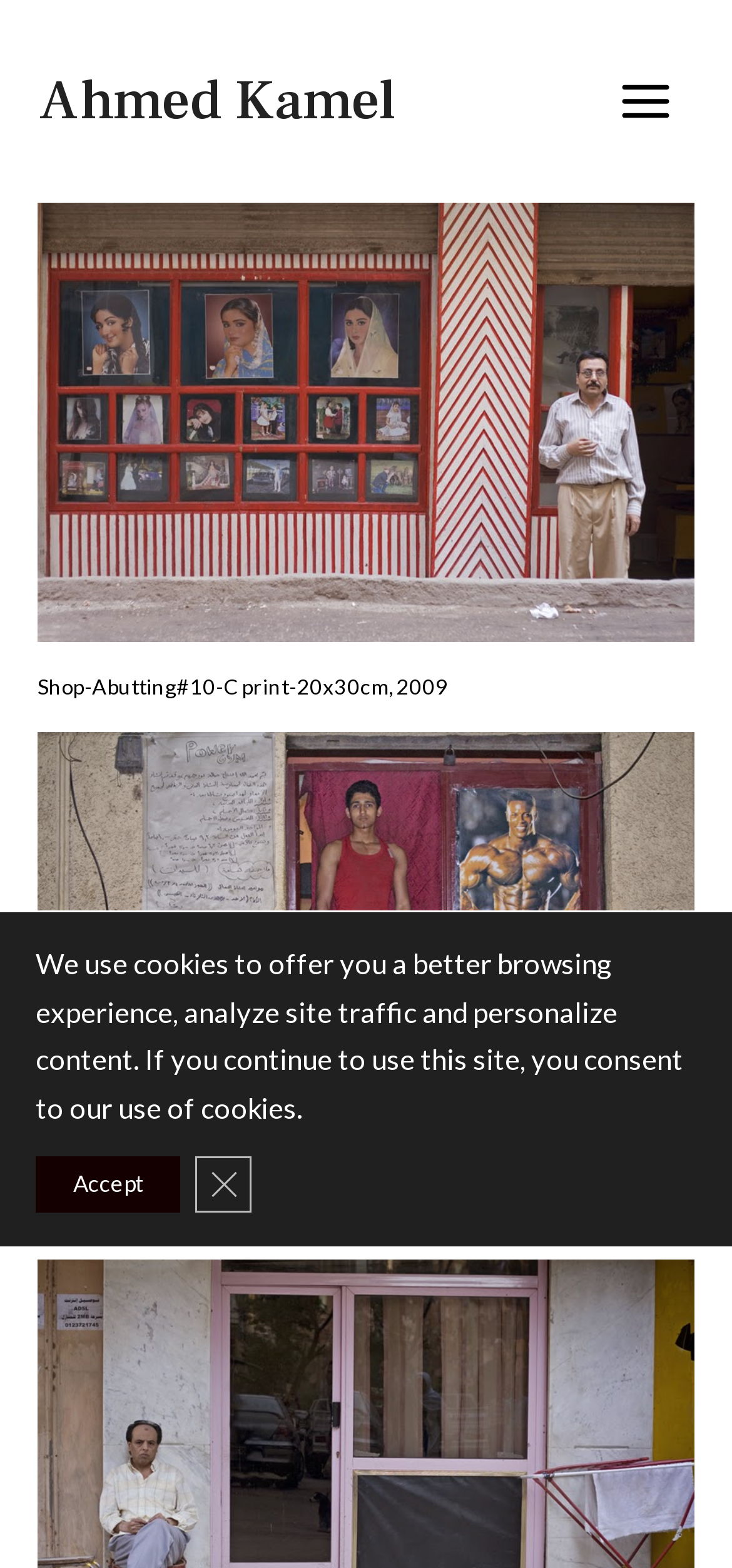What is the type of artworks?
Using the image, respond with a single word or phrase.

Photo series